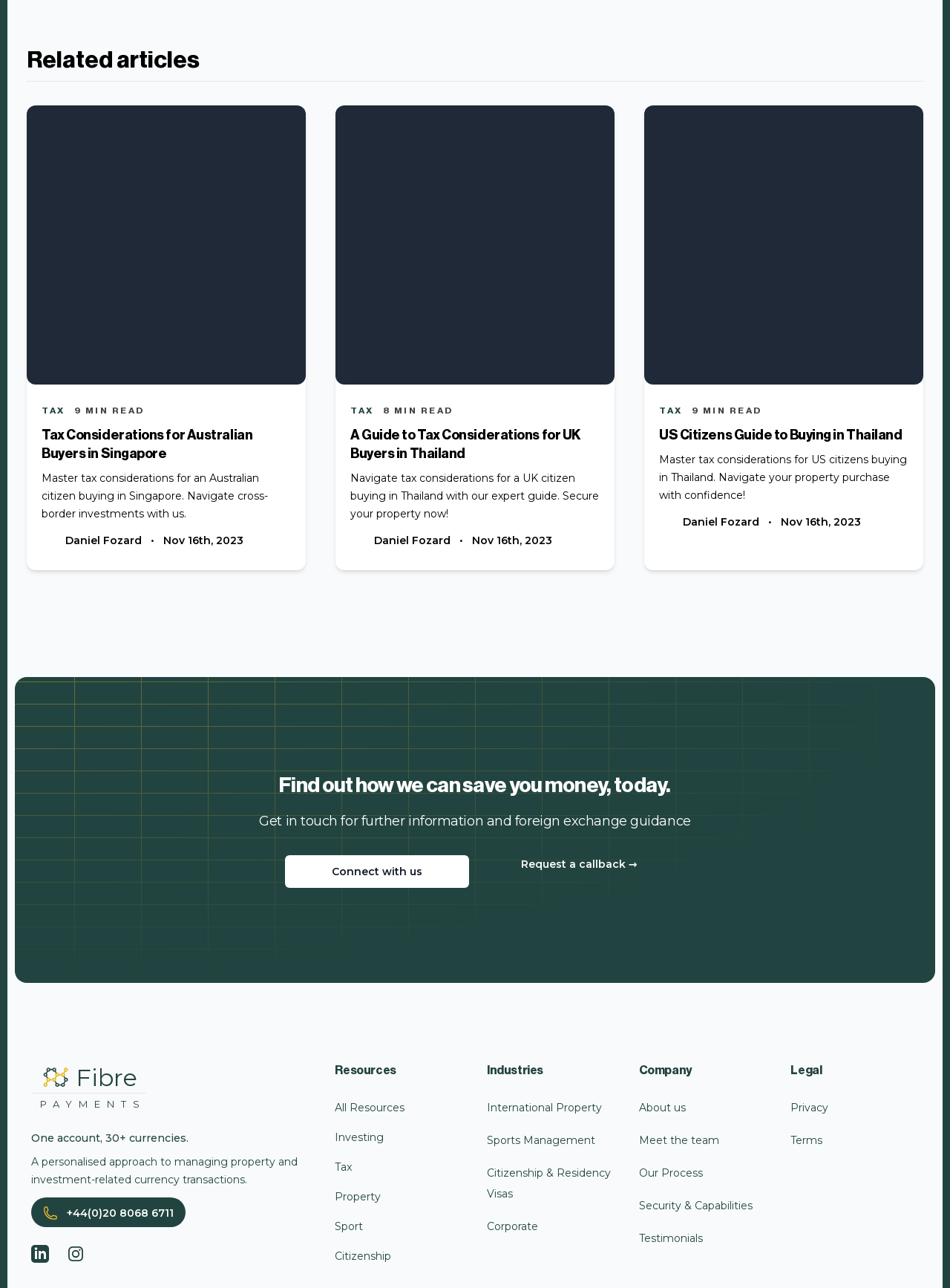What type of company is Fibre Payments?
Give a single word or phrase as your answer by examining the image.

Currency exchange company